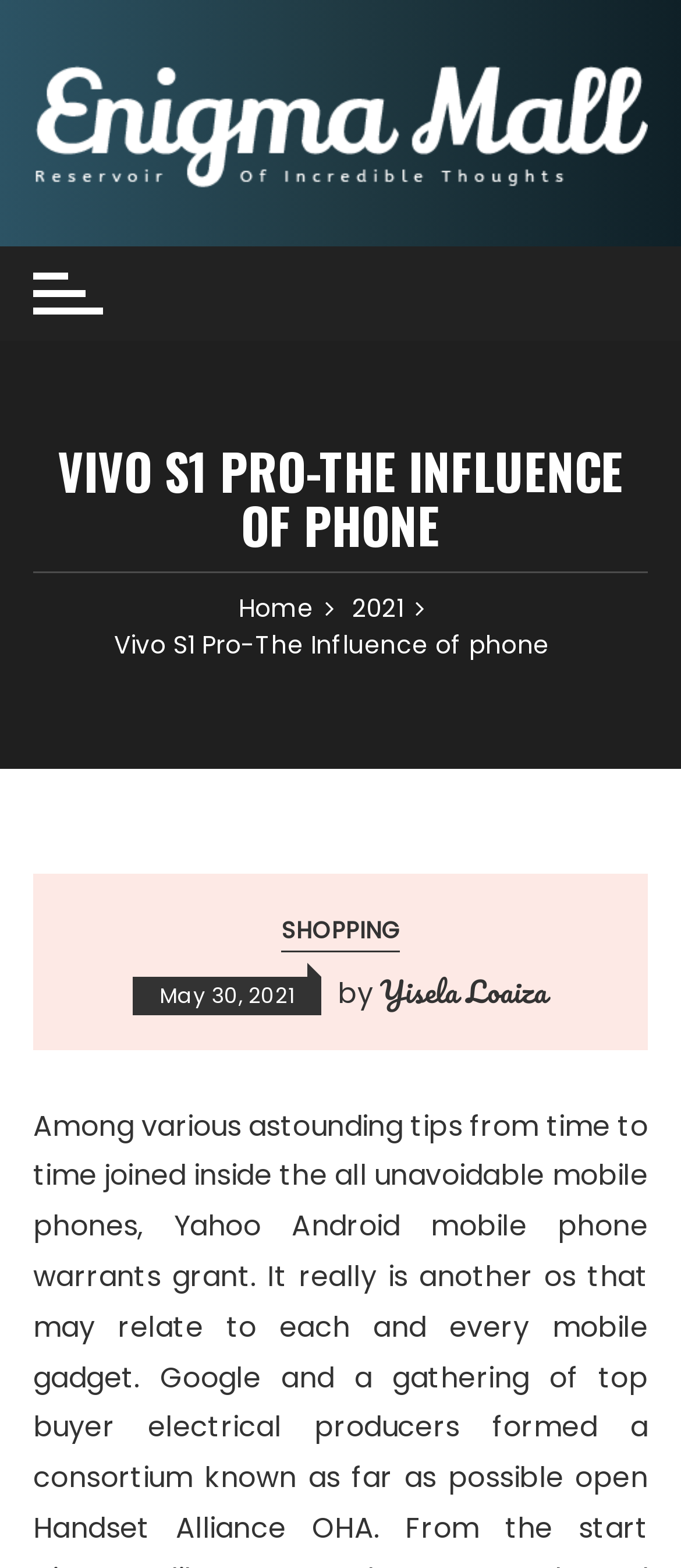Offer a comprehensive description of the webpage’s content and structure.

The webpage is about the Vivo S1 Pro phone and its influence, as indicated by the title "VIVO S1 PRO-THE INFLUENCE OF PHONE" prominently displayed near the top of the page. 

At the very top, there is a link to "Enigma Mall" accompanied by an image with the same name, taking up almost the entire width of the page. 

Below the title, there is a navigation section labeled "Breadcrumbs" that contains three links: "Home", "2021", and "Vivo S1 Pro-The Influence of phone". The "Vivo S1 Pro-The Influence of phone" link is further divided into four sub-links: "SHOPPING", "May 30, 2021", "by", and "Yisela Loaiza". The "May 30, 2021" link also contains a time element. 

The overall structure of the webpage is organized, with clear headings and concise text, making it easy to navigate and understand the content.